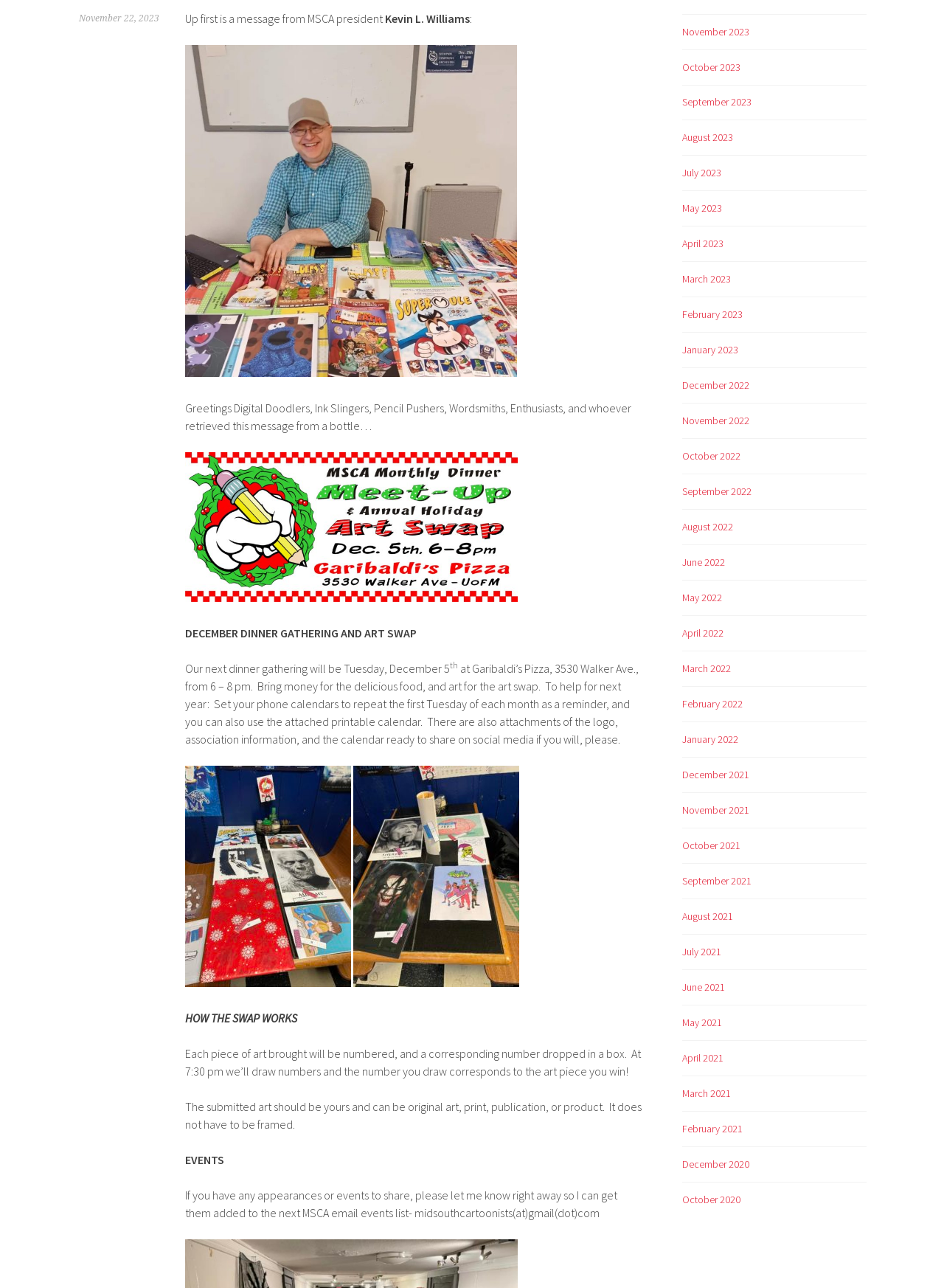Extract the bounding box coordinates for the HTML element that matches this description: "November 22, 2023February 29, 2024". The coordinates should be four float numbers between 0 and 1, i.e., [left, top, right, bottom].

[0.084, 0.01, 0.169, 0.019]